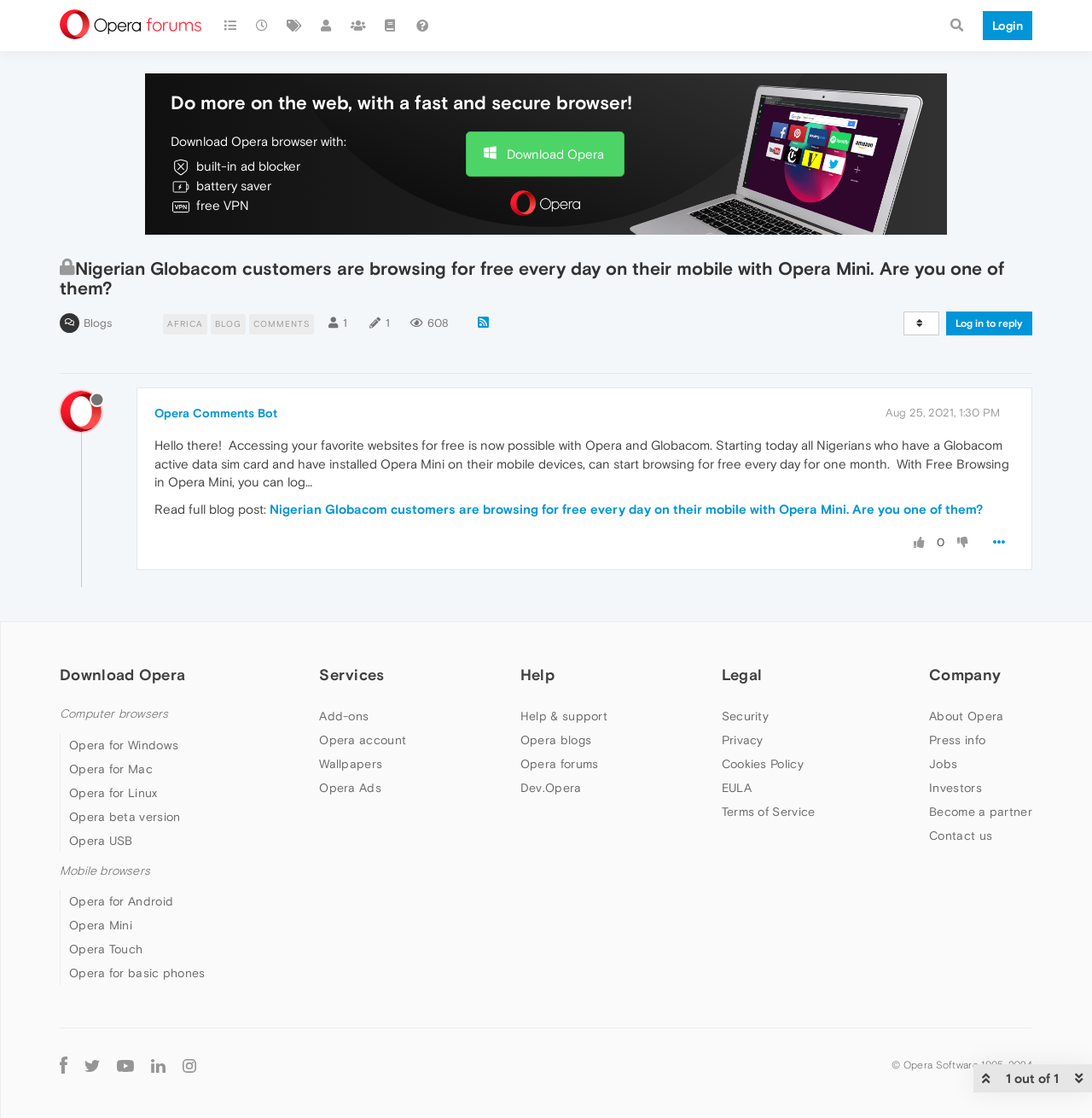Using a single word or phrase, answer the following question: 
How many posts are there in the forum?

1